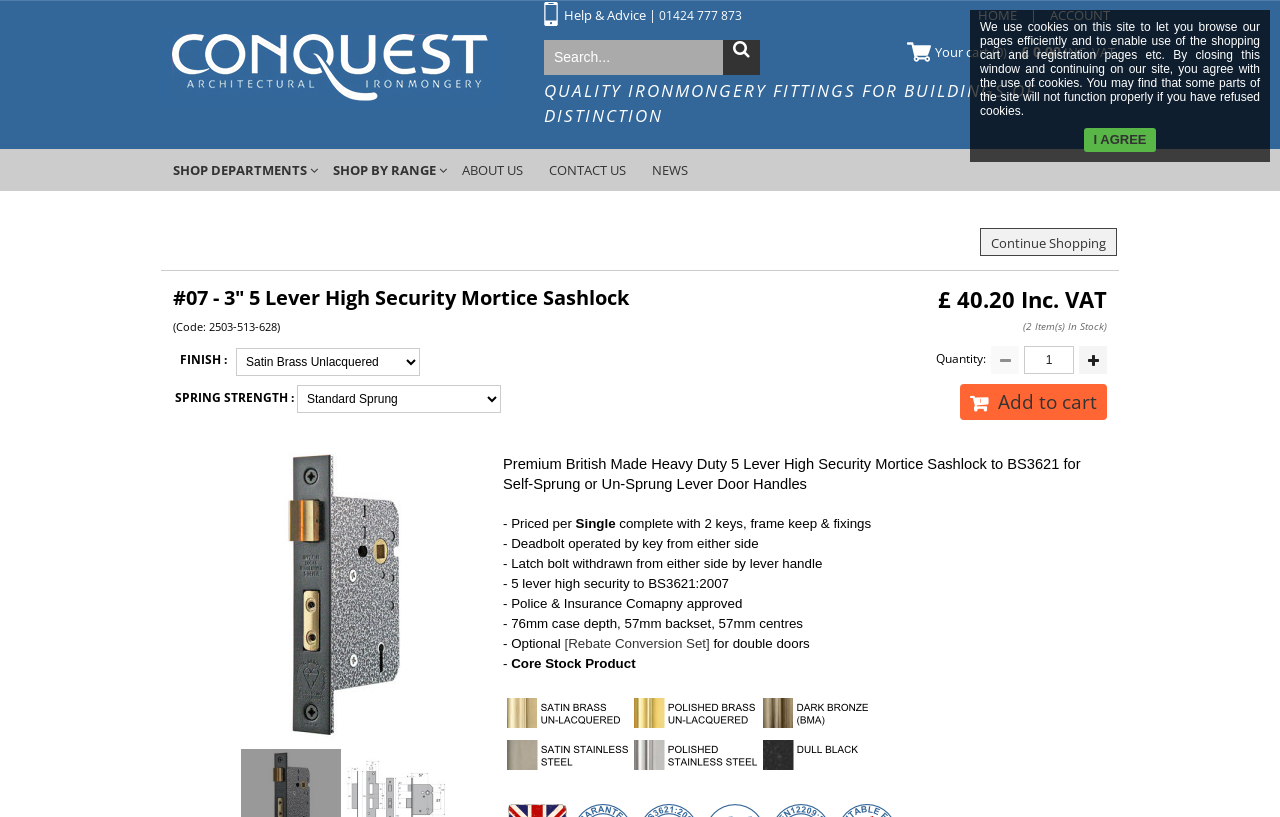What is the finish of the product?
Refer to the image and provide a one-word or short phrase answer.

Satin Brass Unlacquered